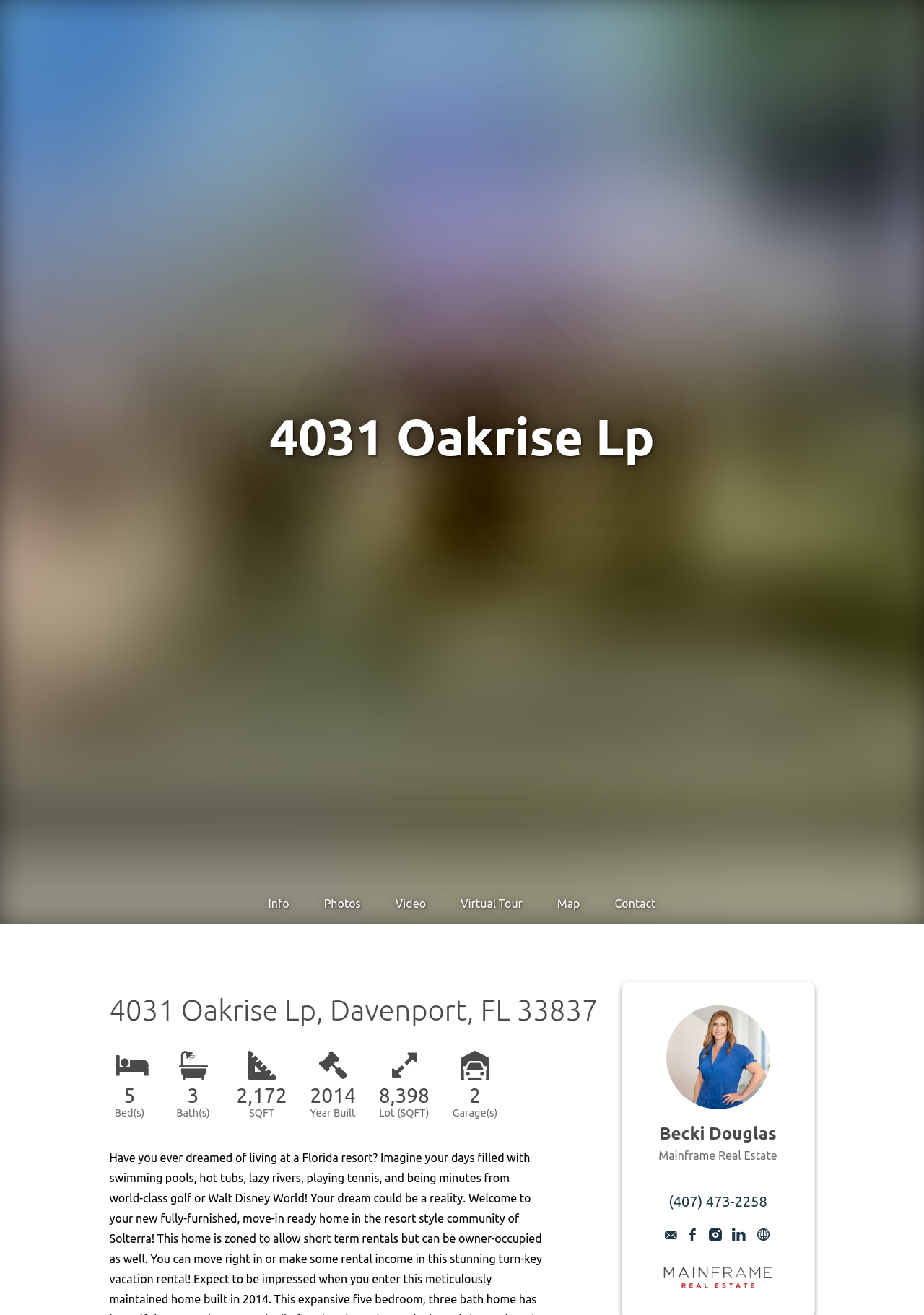What is the size of the lot?
Offer a detailed and full explanation in response to the question.

I found the StaticText element with the text '8,398' at [0.41, 0.824, 0.465, 0.841] coordinates, which is labeled as 'Lot (SQFT)'.